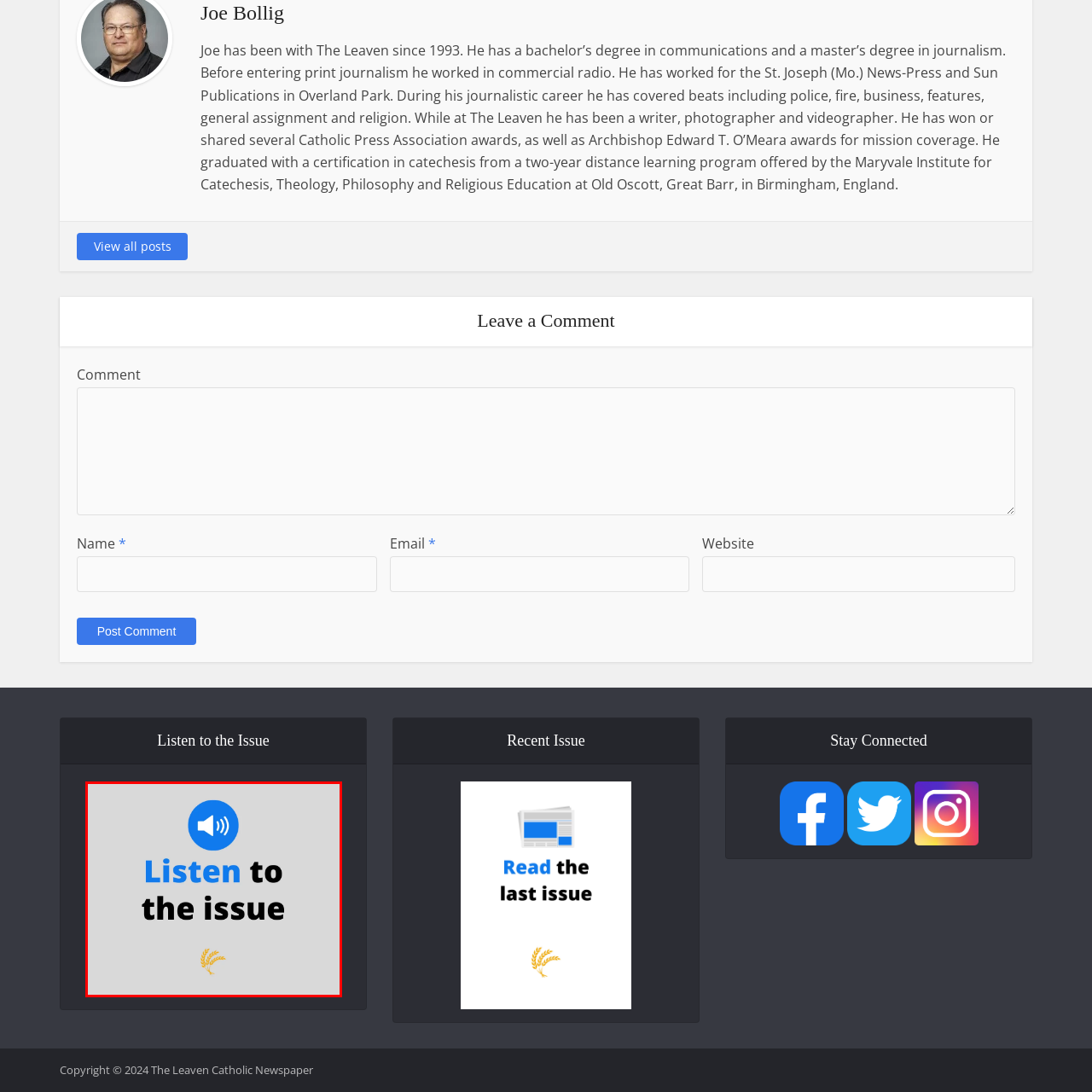Focus on the image marked by the red bounding box and offer an in-depth answer to the subsequent question based on the visual content: What symbolizes audio playback?

The caption states that an icon of a speaker emits sound waves, which symbolizes audio playback and is displayed above the text.